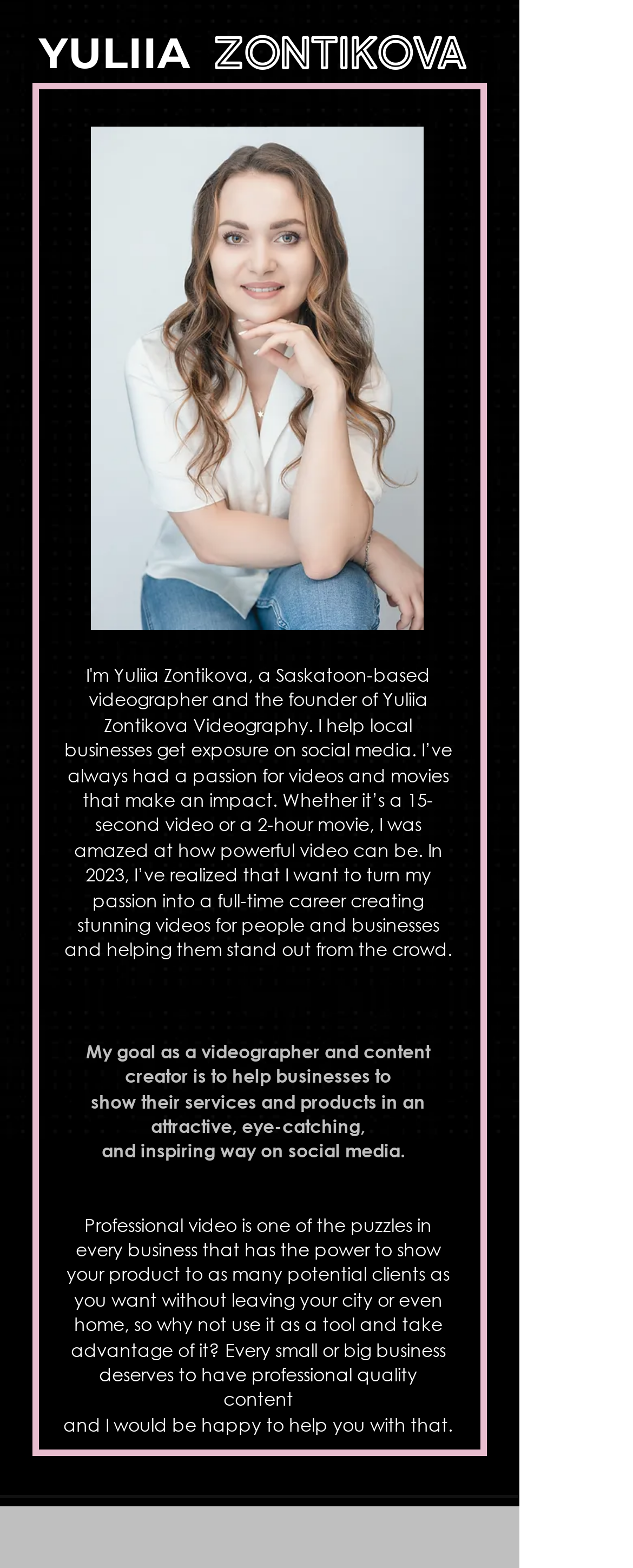Provide the bounding box coordinates of the HTML element this sentence describes: "Return". The bounding box coordinates consist of four float numbers between 0 and 1, i.e., [left, top, right, bottom].

None